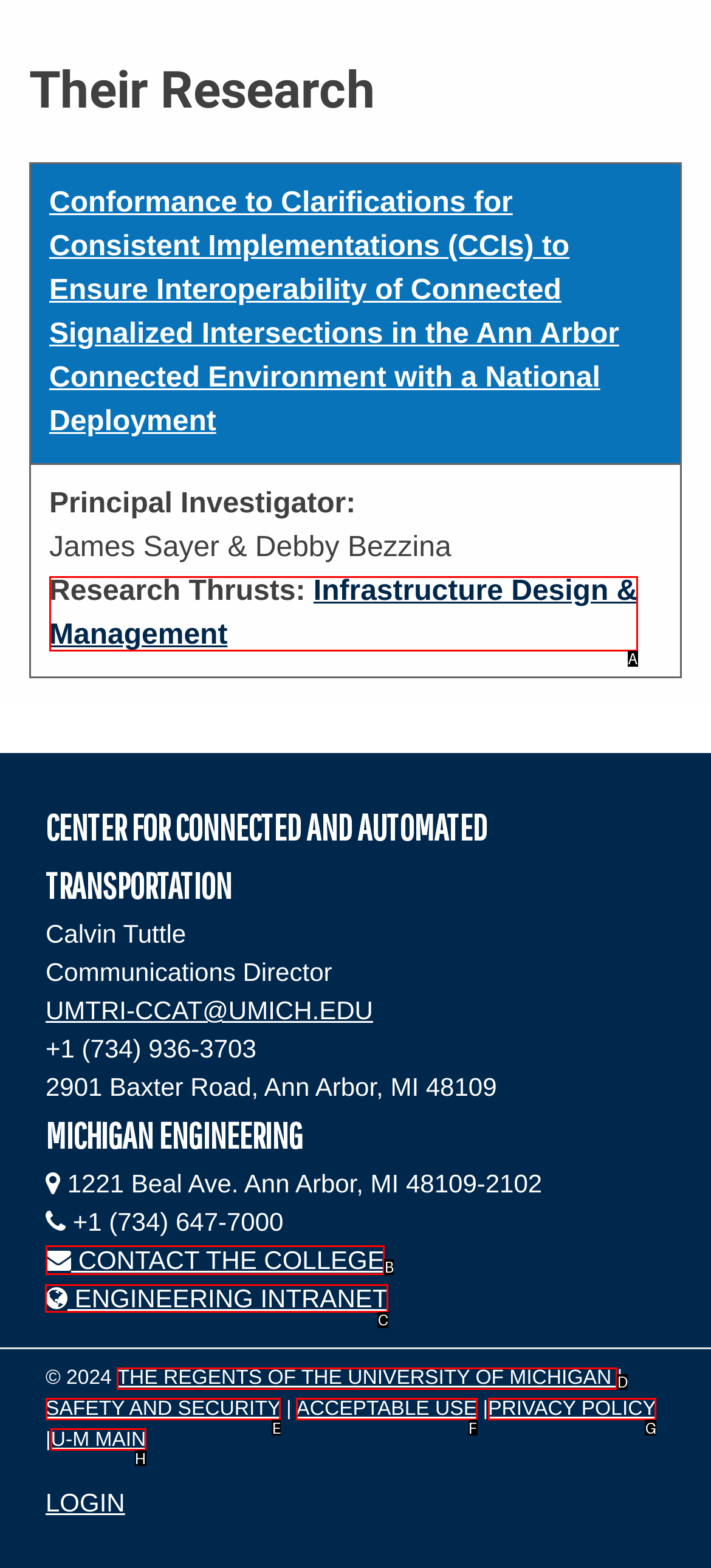Indicate which lettered UI element to click to fulfill the following task: Visit the engineering intranet
Provide the letter of the correct option.

C